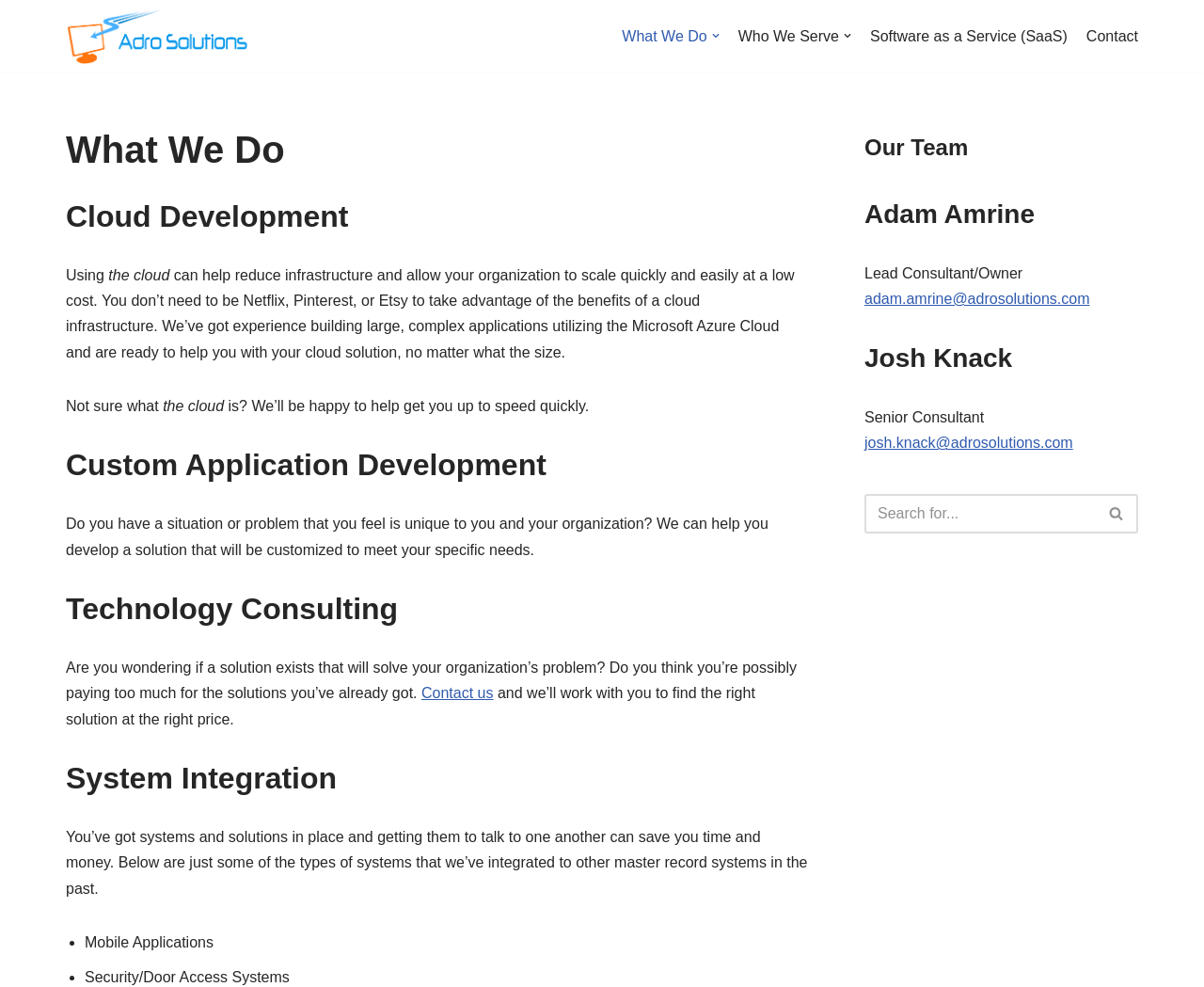What is the company name?
Using the details from the image, give an elaborate explanation to answer the question.

The company name can be found in the top-left corner of the webpage, where the logo is located. The text 'Adro Solutions' is written next to the logo, indicating that it is the name of the company.